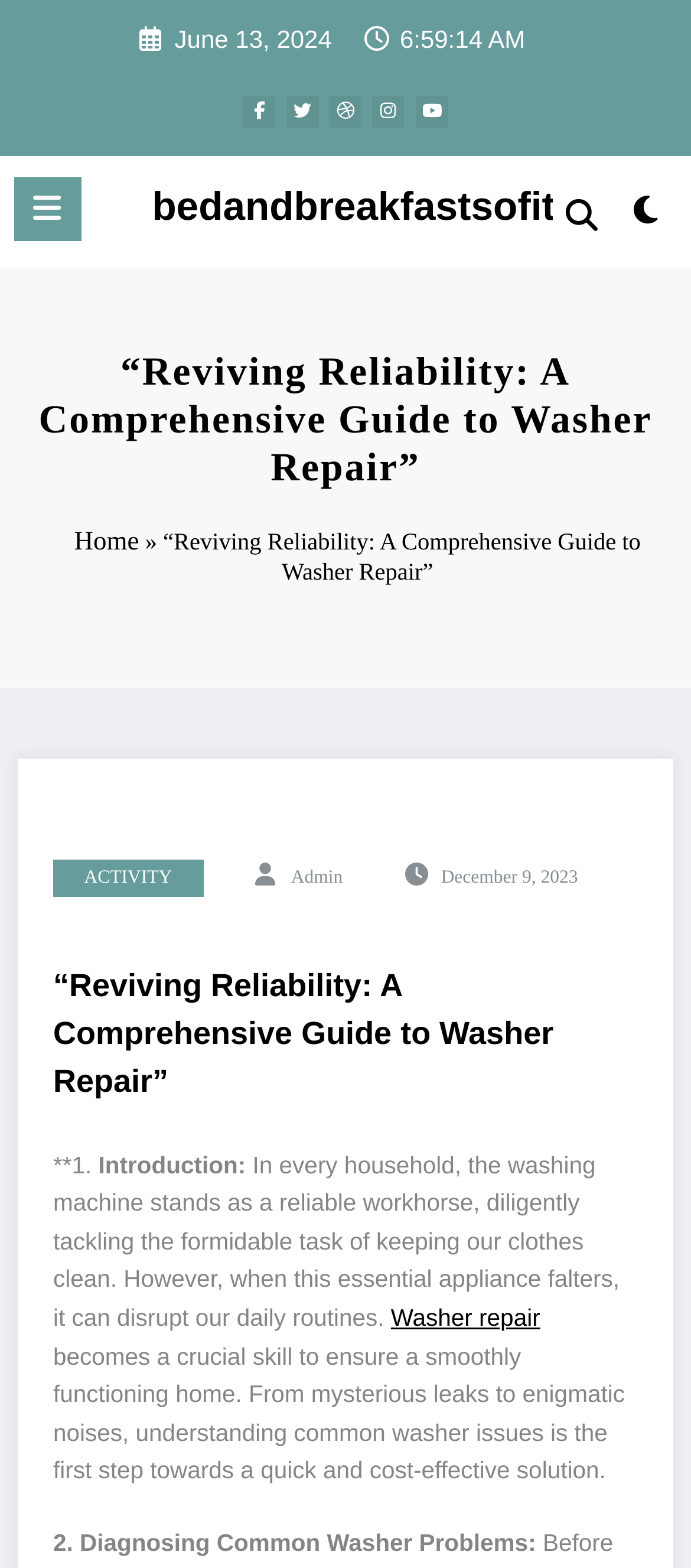Find the bounding box coordinates of the clickable area that will achieve the following instruction: "Read the article about Washer repair".

[0.566, 0.832, 0.782, 0.849]